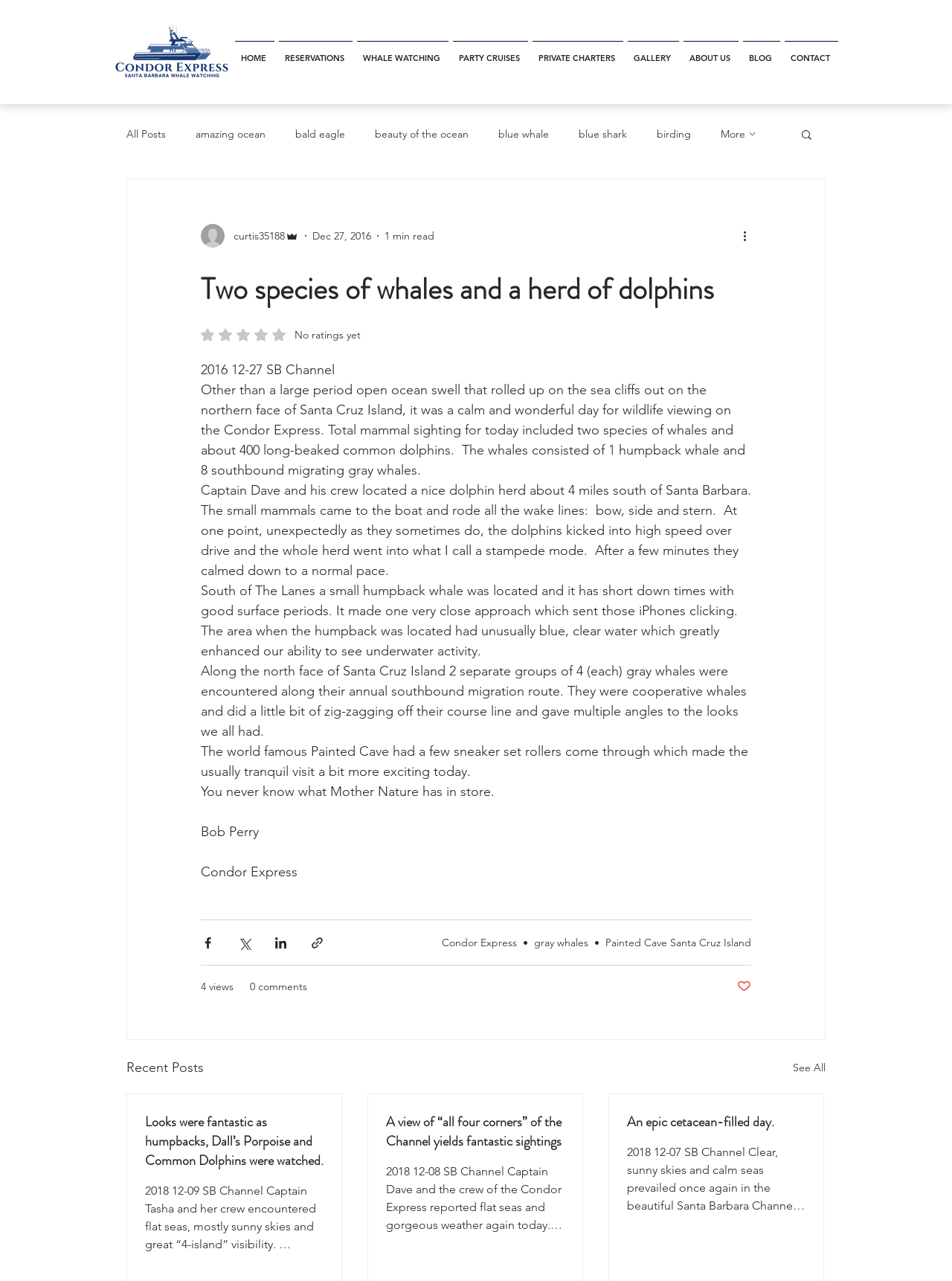Refer to the image and offer a detailed explanation in response to the question: What is the location where the dolphins were seen?

The article mentions that 'Captain Dave and his crew located a nice dolphin herd about 4 miles south of Santa Barbara.' which indicates that the dolphins were seen south of Santa Barbara.